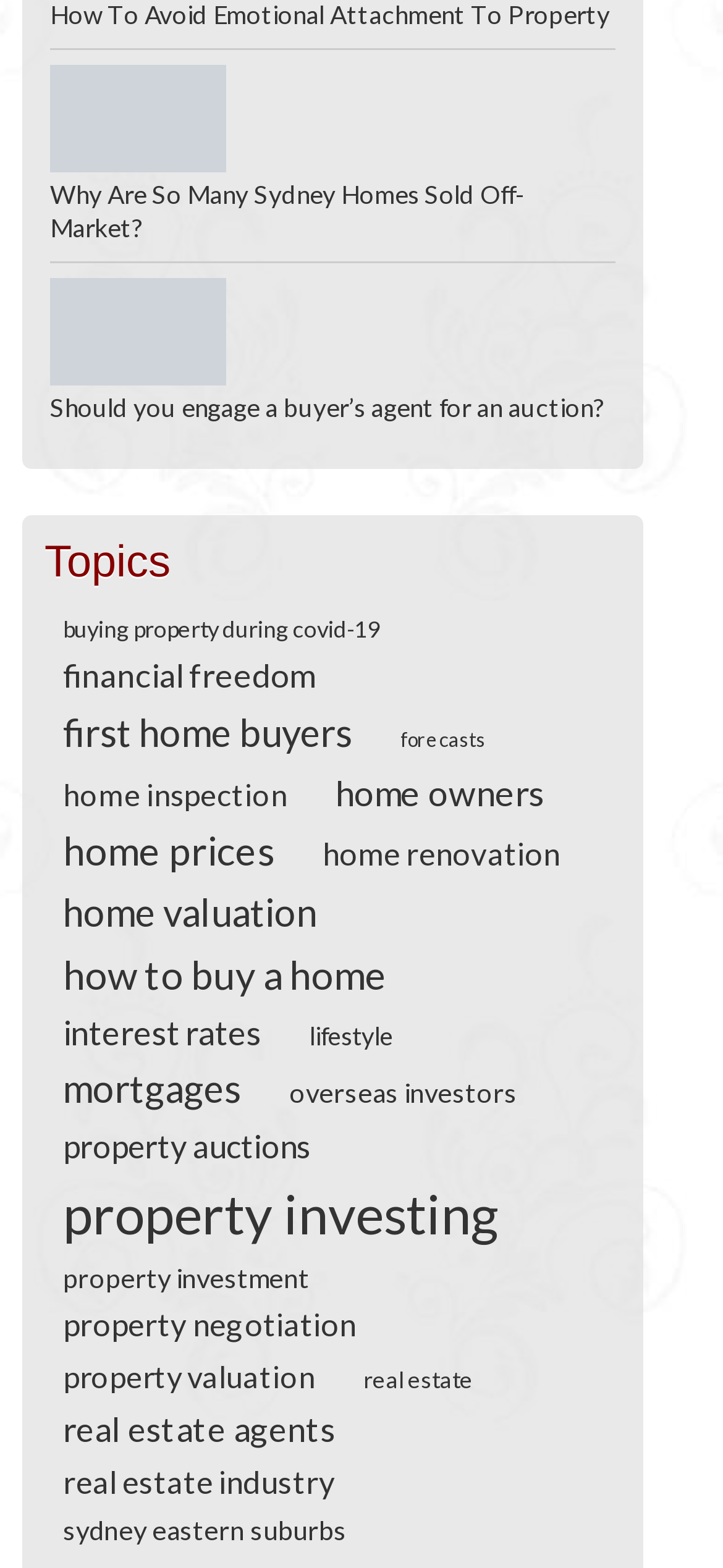Please identify the bounding box coordinates of the clickable area that will allow you to execute the instruction: "view November 2021".

None